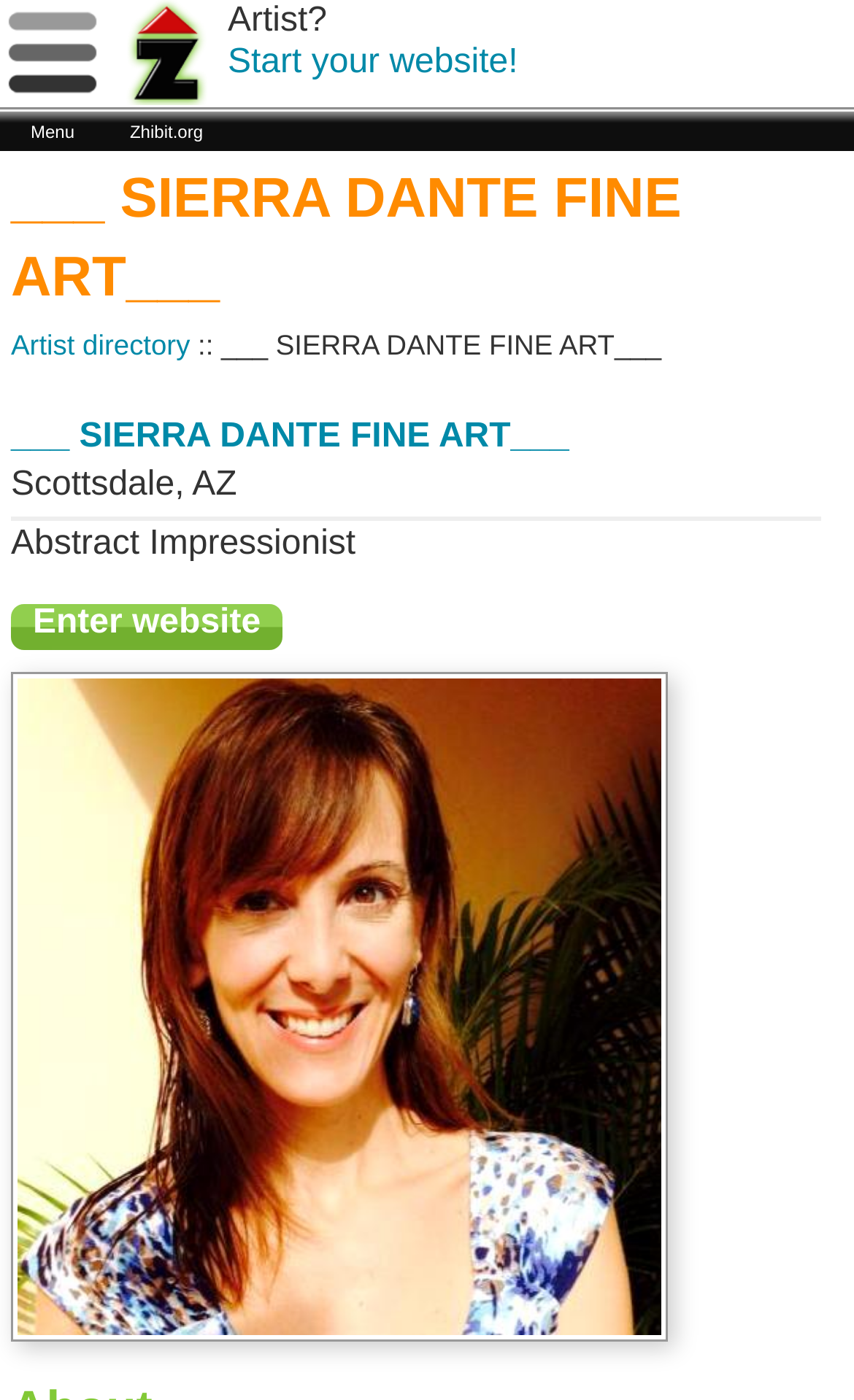Specify the bounding box coordinates for the region that must be clicked to perform the given instruction: "View the '___ SIERRA DANTE FINE ART___' website".

[0.013, 0.48, 0.782, 0.958]